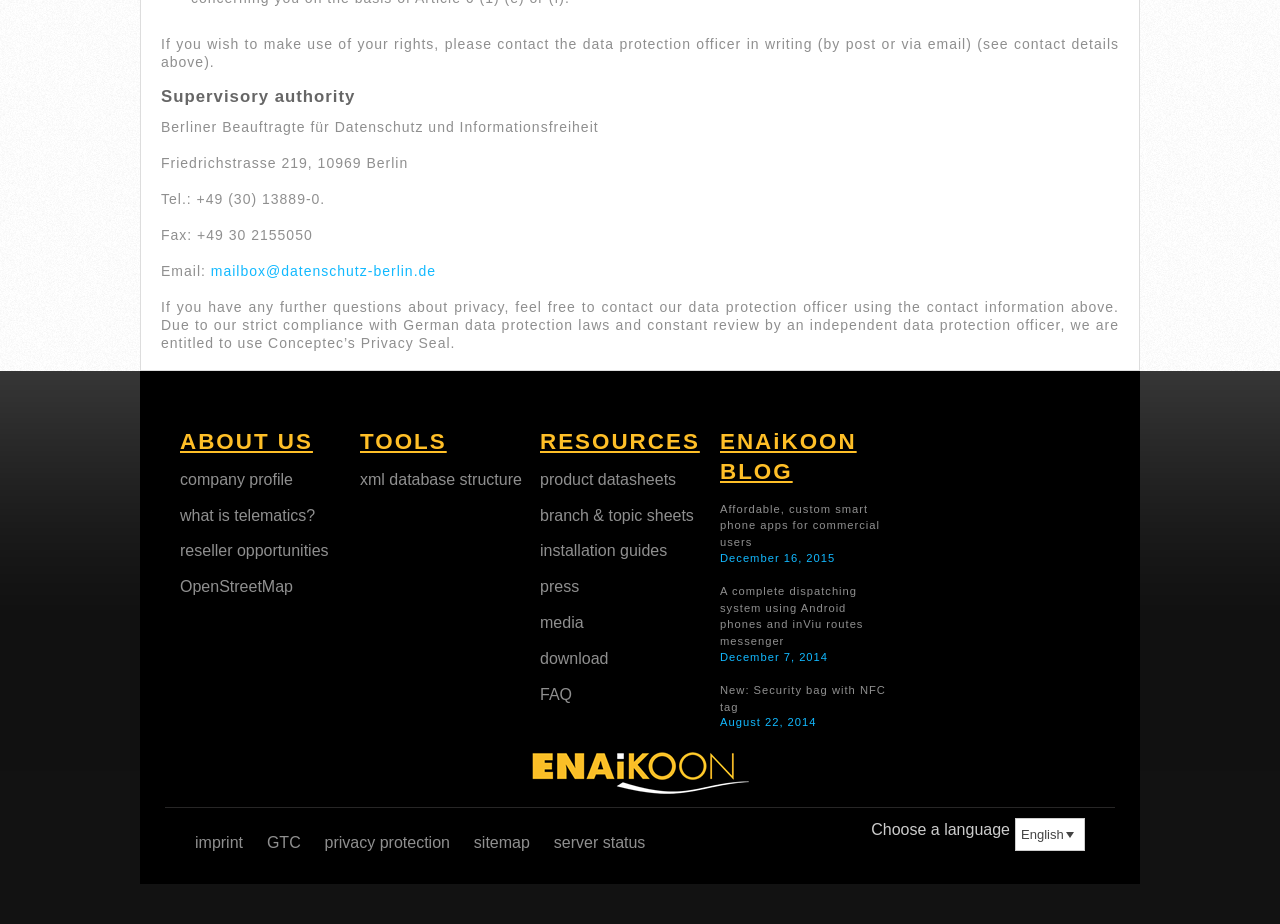Please respond to the question with a concise word or phrase:
What is the contact email of the data protection officer?

mailbox@datenschutz-berlin.de